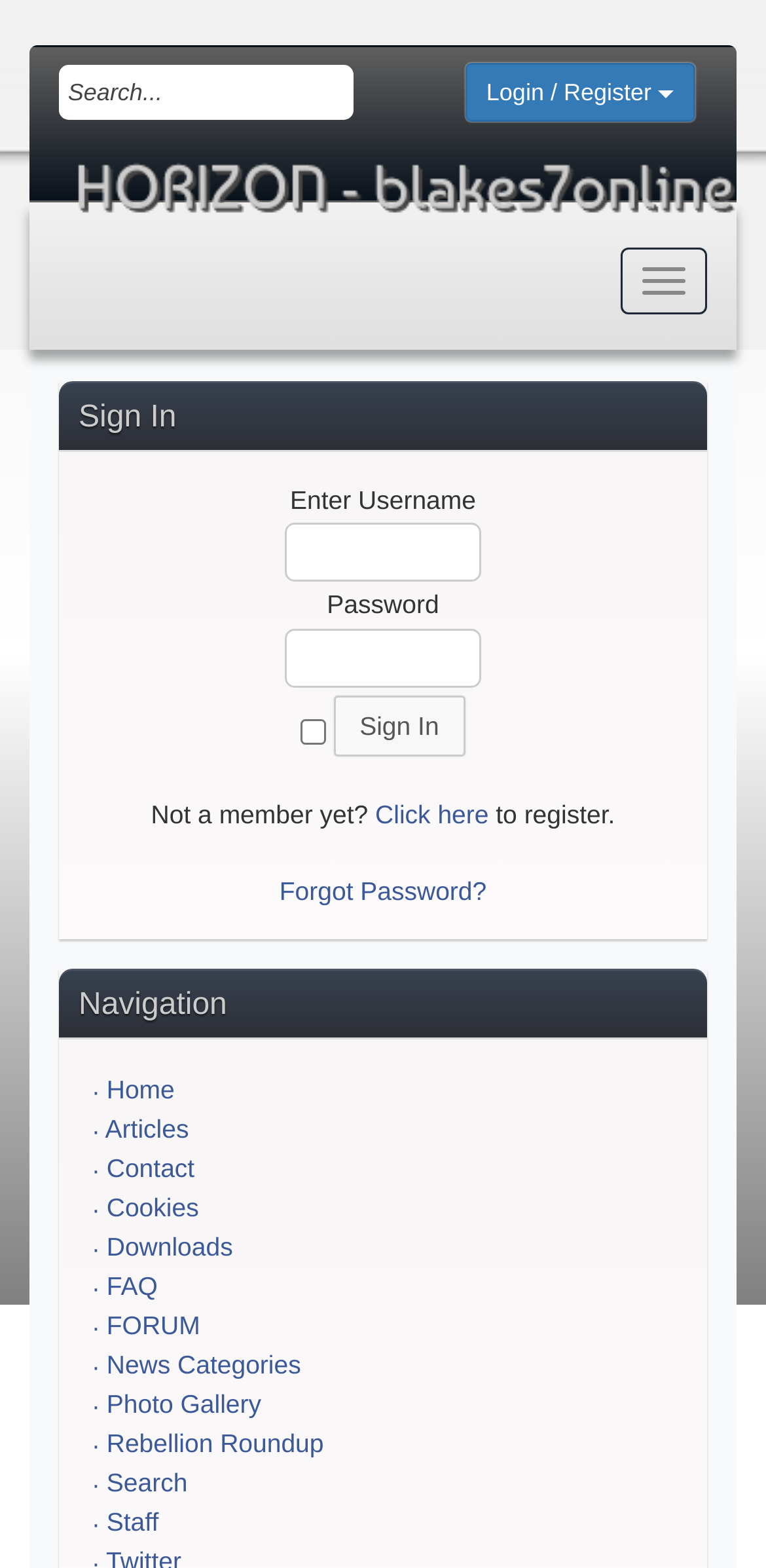Summarize the webpage in an elaborate manner.

The webpage appears to be an article page from a website focused on Blake's 7, a science fiction franchise. At the top right corner, there is a "Login / Register" button, accompanied by a search textbox with a placeholder text "Search...". Below the search textbox, there is a horizontal navigation bar with a "Toggle Navigation" button on the right side.

On the left side of the navigation bar, there is a link with an associated image, which takes up most of the width of the page. Below the navigation bar, there is a sign-in form with fields for username and password, along with a "Sign In" button. The form also includes a checkbox and a "Not a member yet?" message with a link to register.

Below the sign-in form, there is a "Navigation" section with a list of links to various pages, including Home, Articles, Contact, Cookies, Downloads, FAQ, FORUM, News Categories, Photo Gallery, Rebellion Roundup, Search, and Staff. These links are arranged vertically, taking up most of the page's width.

There are no visible news articles or text on the page, suggesting that the page may be a gateway to access specific content or features after logging in or registering.